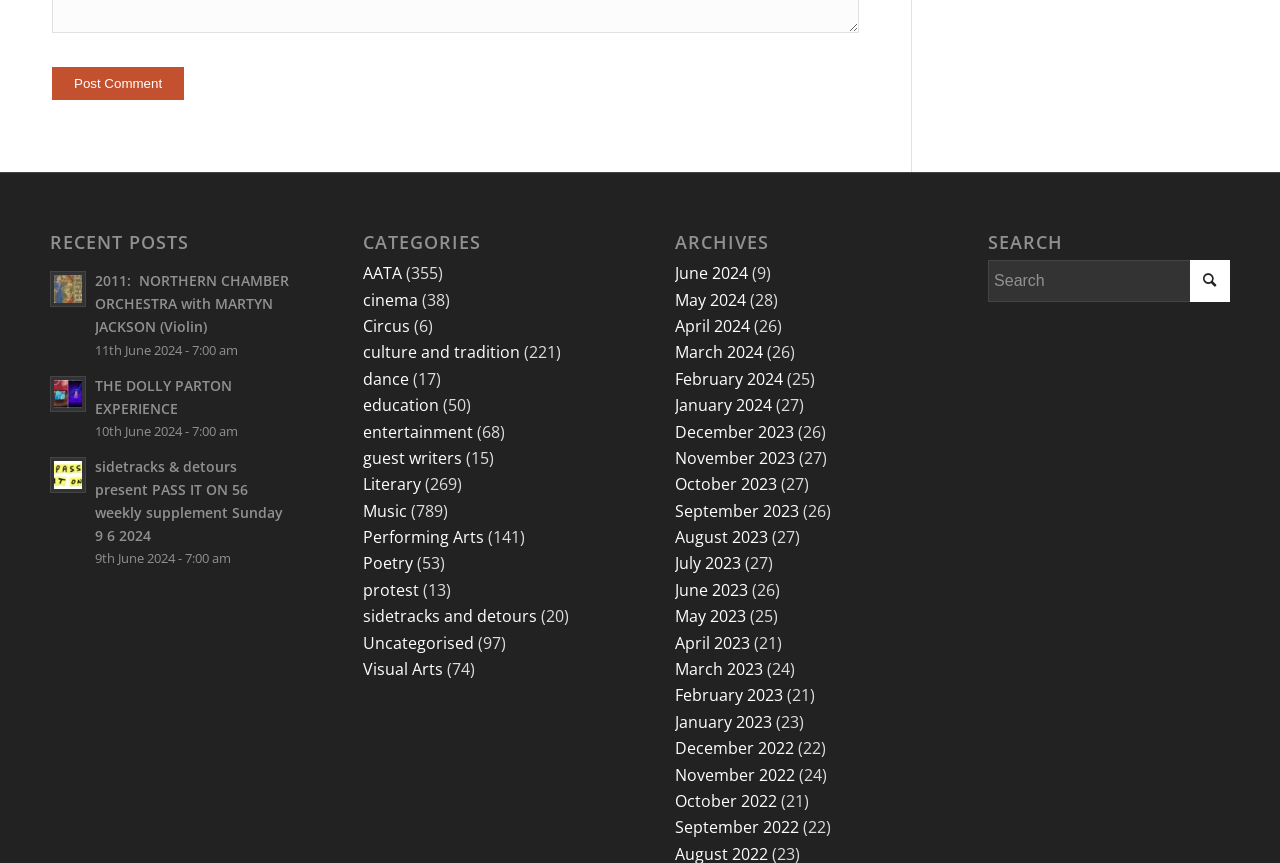Provide your answer to the question using just one word or phrase: How many posts are in the 'Literary' category?

269